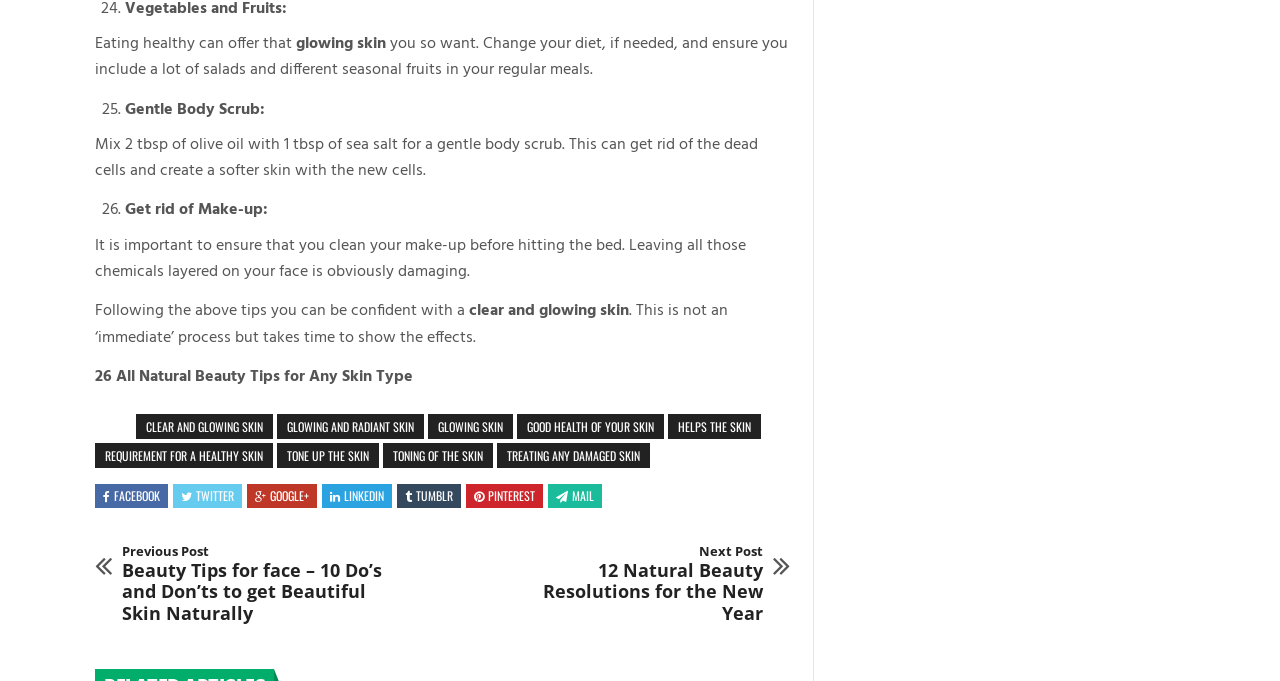Point out the bounding box coordinates of the section to click in order to follow this instruction: "Click on 'FACEBOOK'".

[0.08, 0.714, 0.125, 0.739]